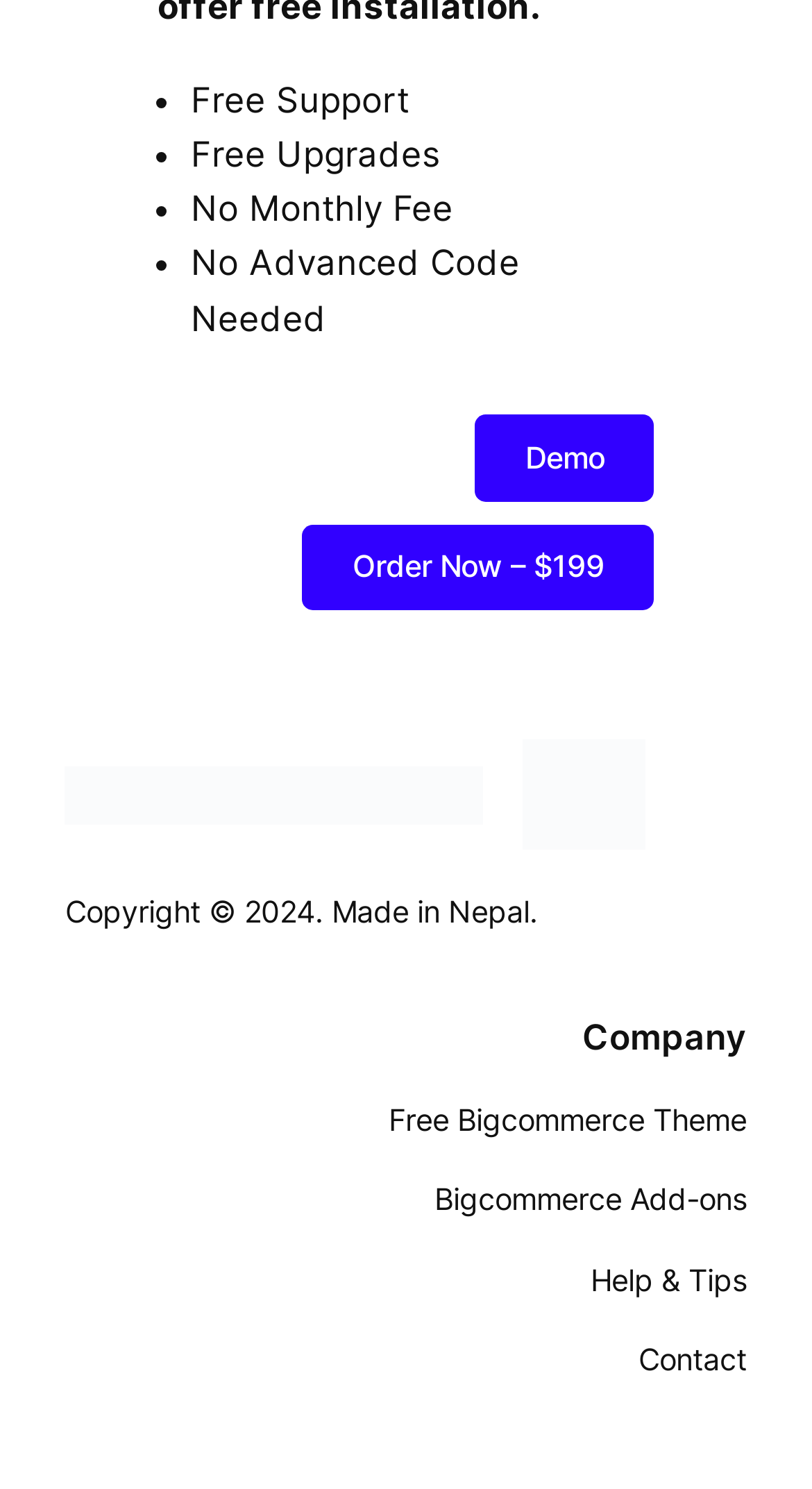Based on the element description, predict the bounding box coordinates (top-left x, top-left y, bottom-right x, bottom-right y) for the UI element in the screenshot: Demo

[0.586, 0.278, 0.806, 0.337]